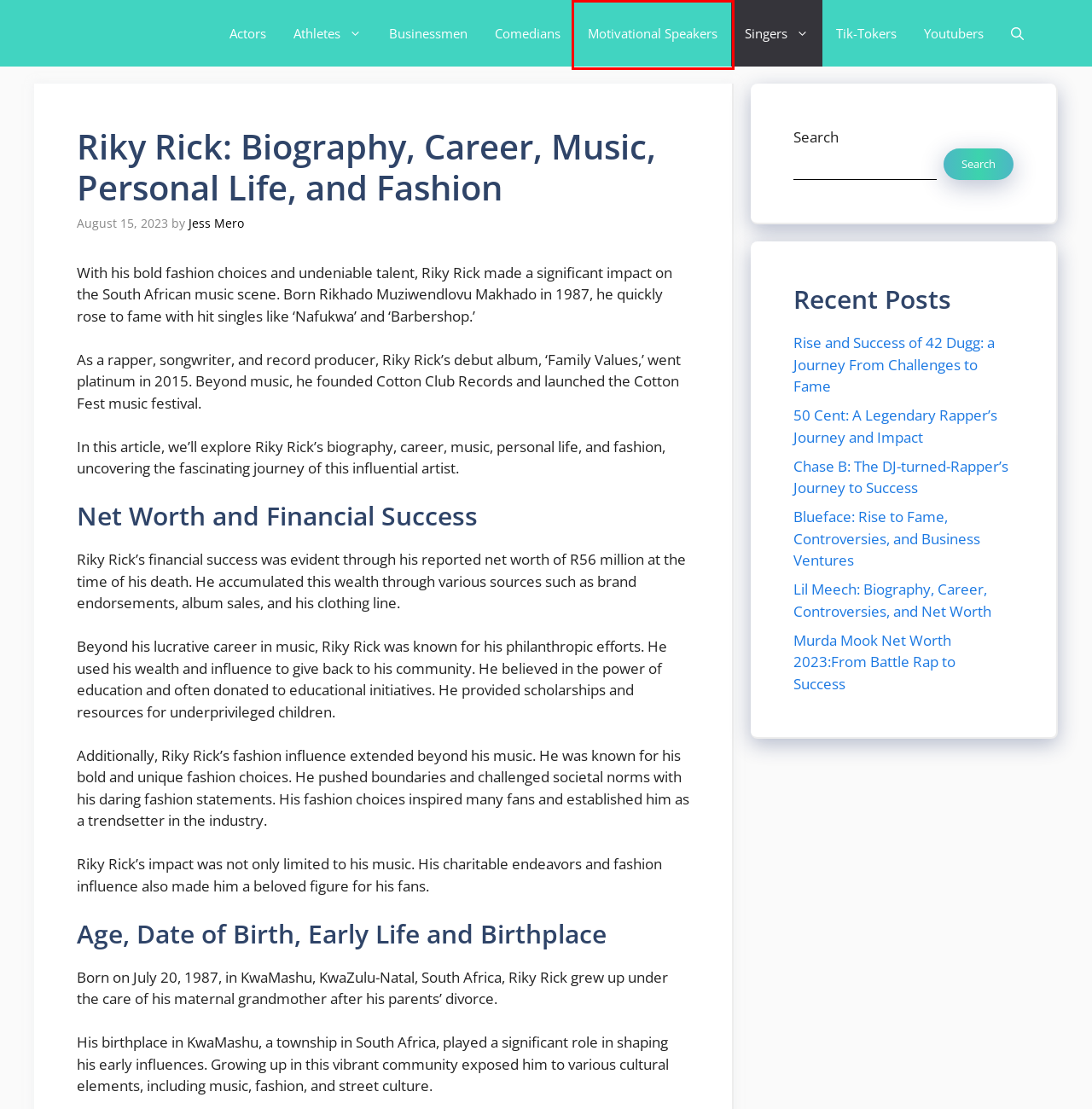With the provided screenshot showing a webpage and a red bounding box, determine which webpage description best fits the new page that appears after clicking the element inside the red box. Here are the options:
A. Lil Meech: Biography, Career, Controversies, and Net Worth - wikibioinside
B. Blueface: Rise to Fame, Controversies, and Business Ventures - wikibioinside
C. Singers Archives - wikibioinside
D. Rise and Success of 42 Dugg: a Journey From Challenges to Fame - wikibioinside
E. Murda Mook Net Worth 2024 , Real Name, Family, Height, Income and Full Wiki
F. Chase B: The DJ-turned-Rapper's Journey to Success - wikibioinside
G. Athletes Archives - wikibioinside
H. Motivational Speakers Archives - wikibioinside

H